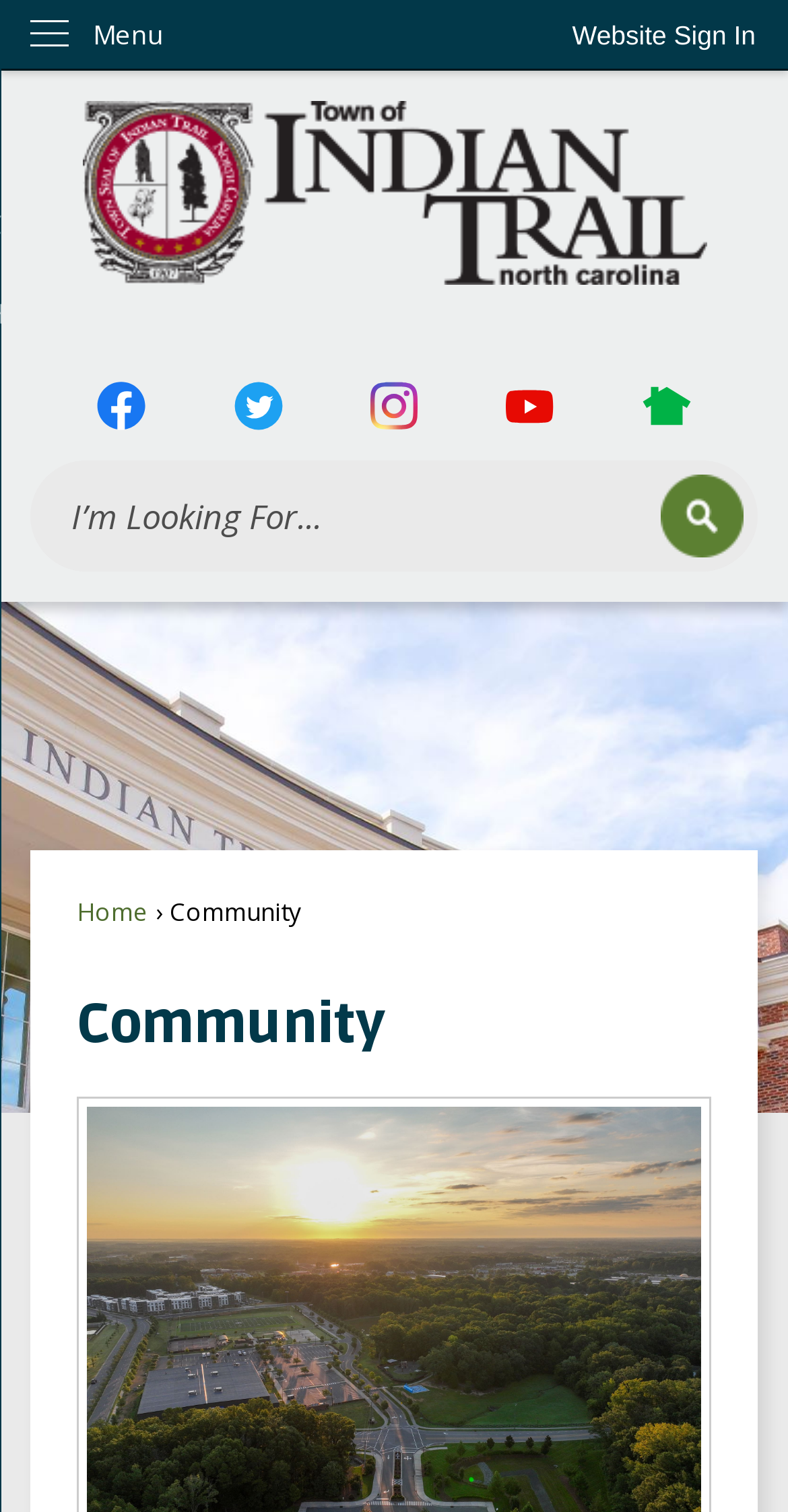Calculate the bounding box coordinates for the UI element based on the following description: "Website Sign In". Ensure the coordinates are four float numbers between 0 and 1, i.e., [left, top, right, bottom].

[0.685, 0.0, 1.0, 0.047]